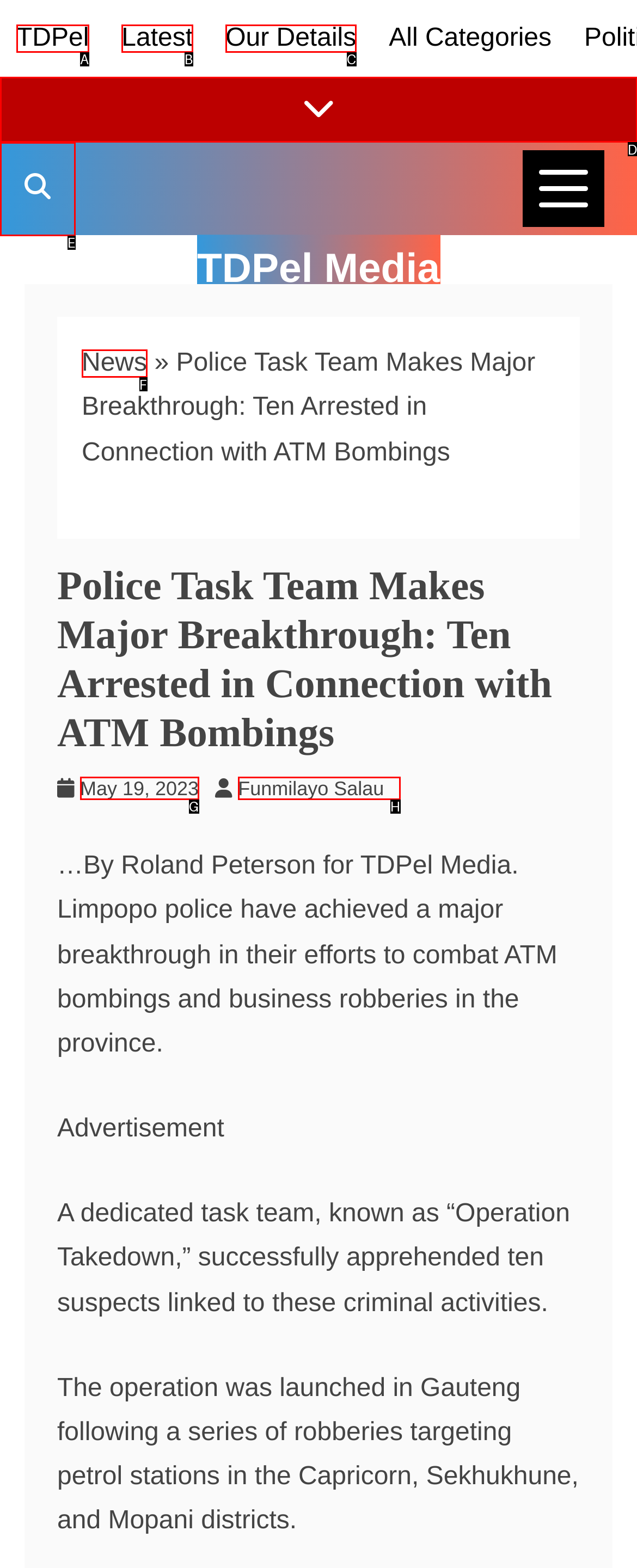Identify which HTML element matches the description: Latest. Answer with the correct option's letter.

B